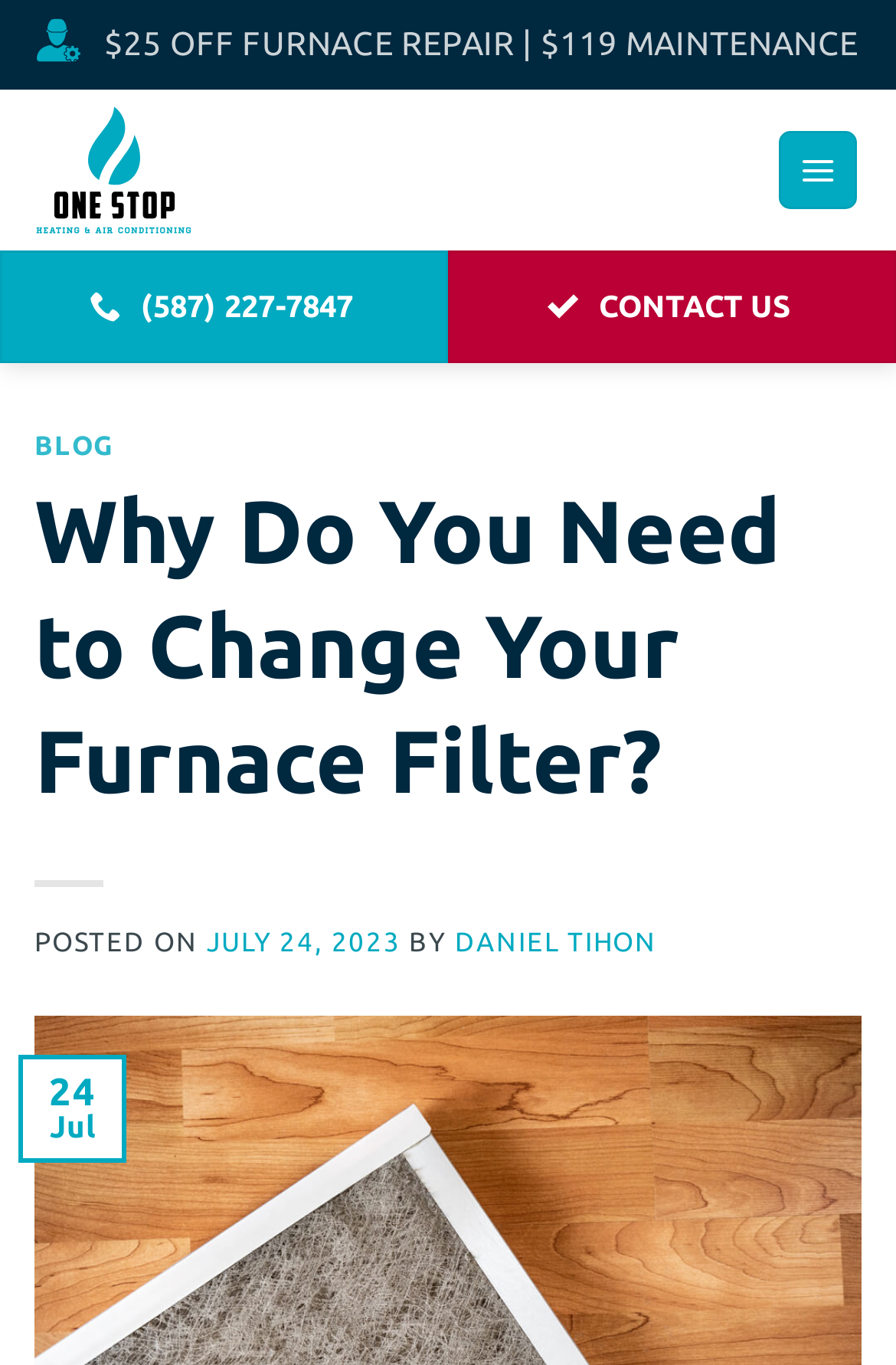Please indicate the bounding box coordinates for the clickable area to complete the following task: "contact us through phone number". The coordinates should be specified as four float numbers between 0 and 1, i.e., [left, top, right, bottom].

[0.0, 0.184, 0.5, 0.266]